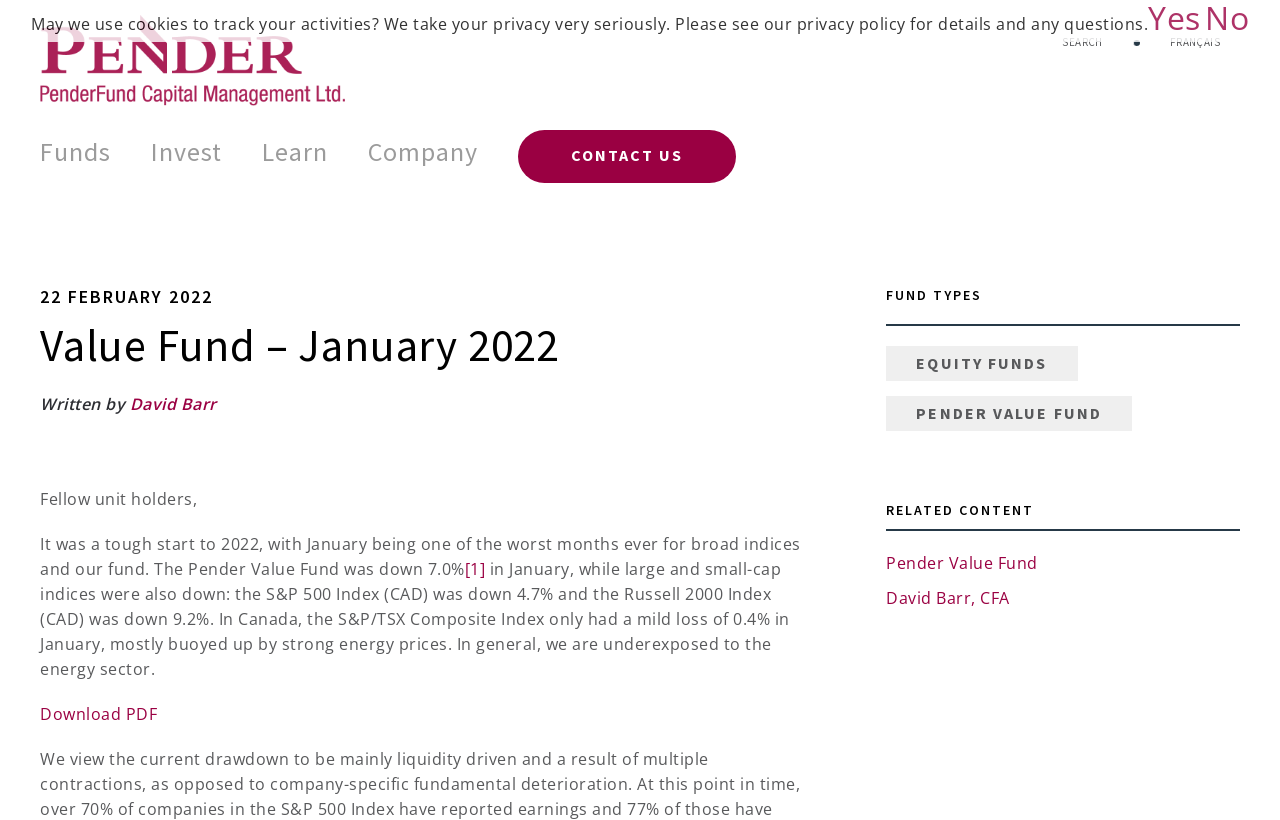Specify the bounding box coordinates of the region I need to click to perform the following instruction: "Contact us". The coordinates must be four float numbers in the range of 0 to 1, i.e., [left, top, right, bottom].

[0.405, 0.158, 0.575, 0.223]